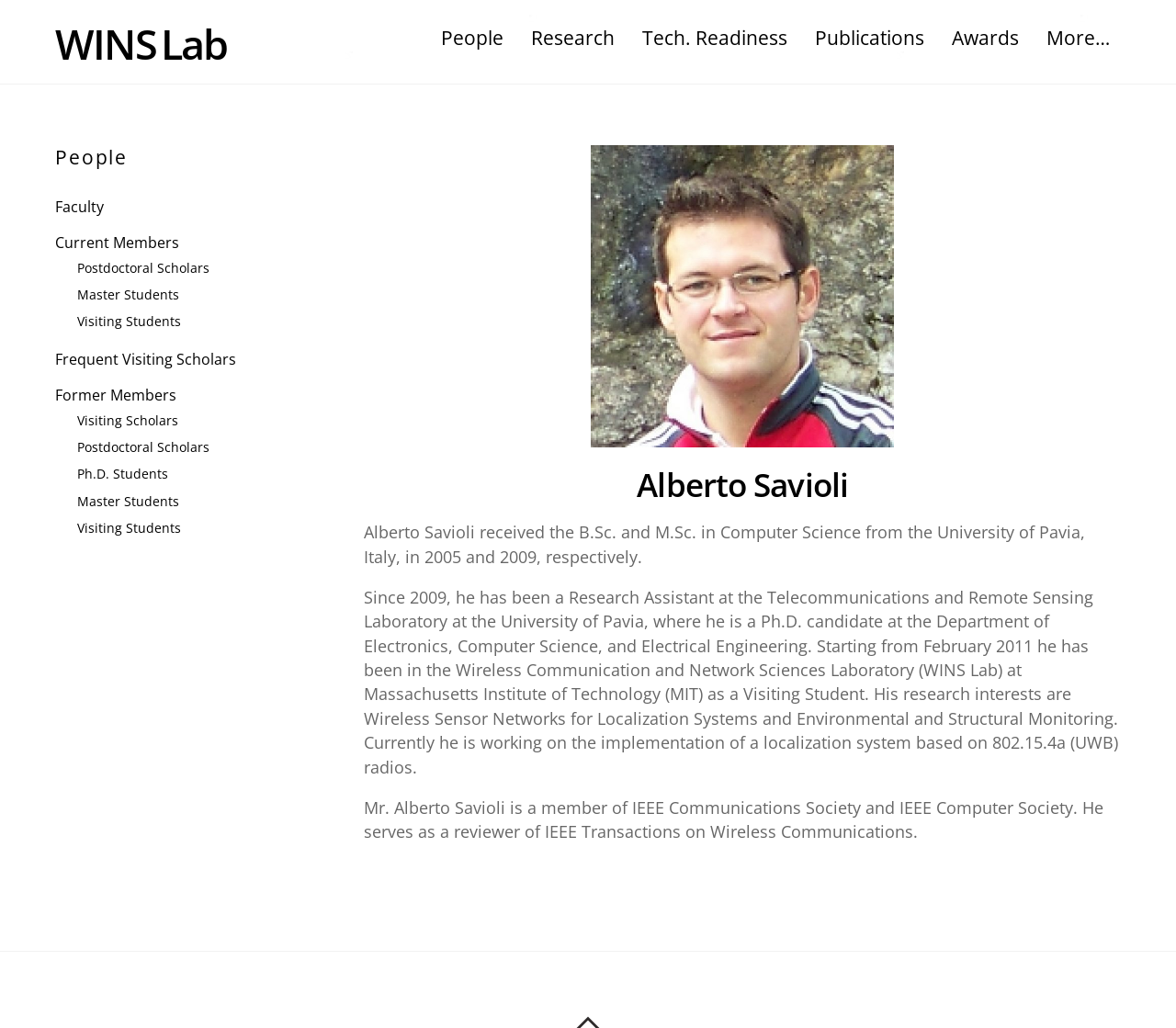Find the bounding box coordinates of the area that needs to be clicked in order to achieve the following instruction: "go to People page". The coordinates should be specified as four float numbers between 0 and 1, i.e., [left, top, right, bottom].

[0.365, 0.014, 0.438, 0.06]